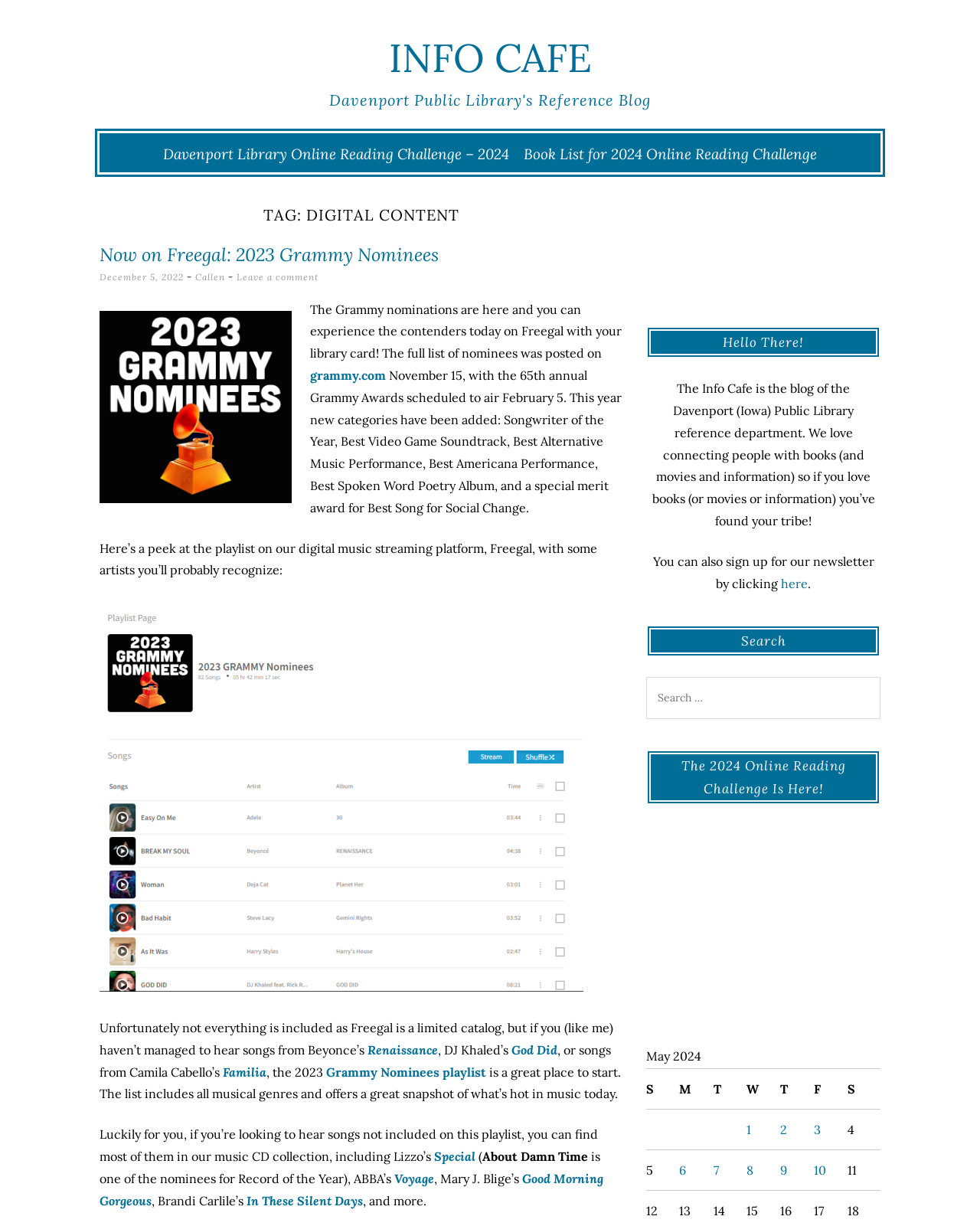What is the purpose of the Info Cafe blog?
Using the image, provide a concise answer in one word or a short phrase.

Connecting people with books and information